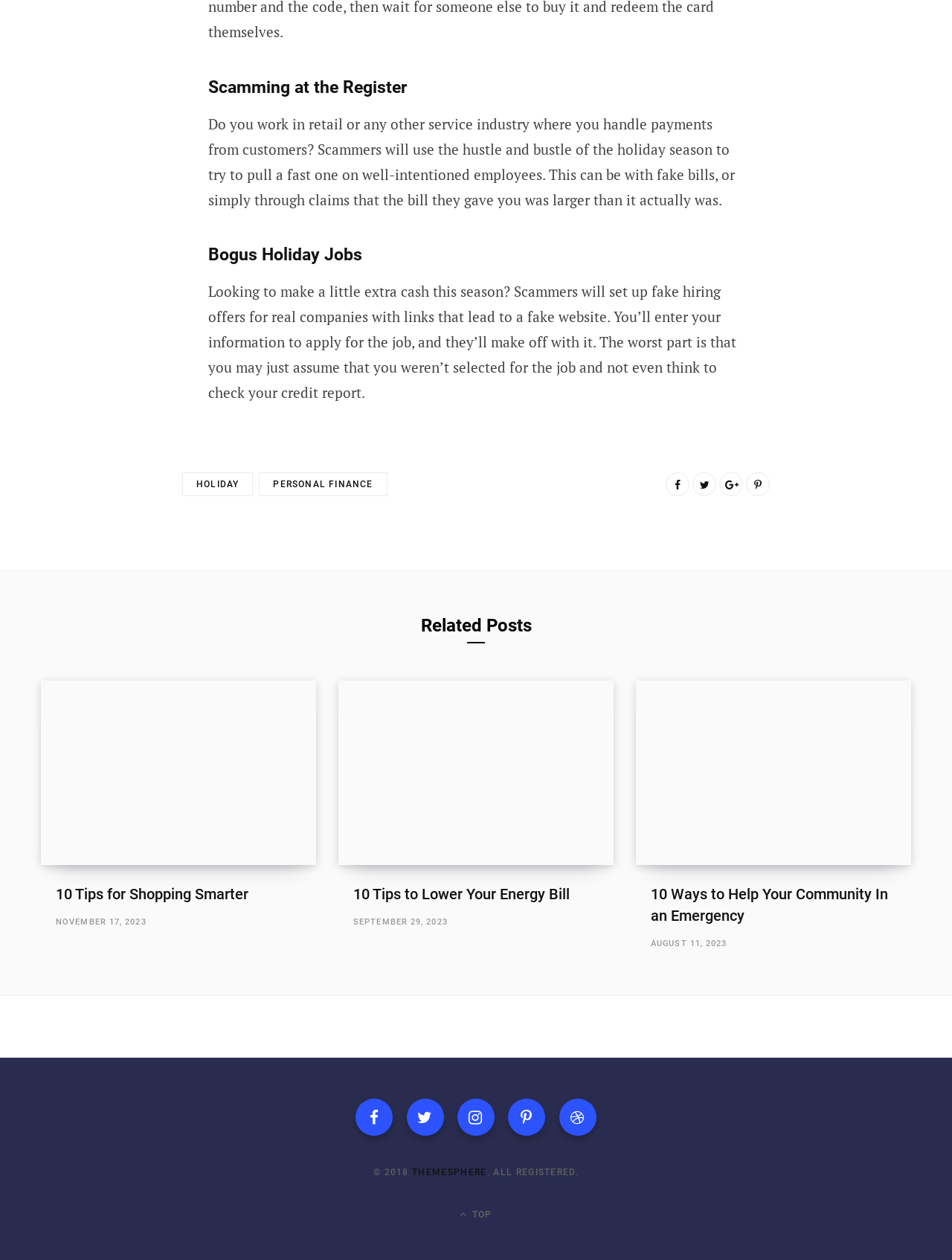Please identify the coordinates of the bounding box that should be clicked to fulfill this instruction: "Click on the 'HOLIDAY' link".

[0.191, 0.375, 0.266, 0.394]